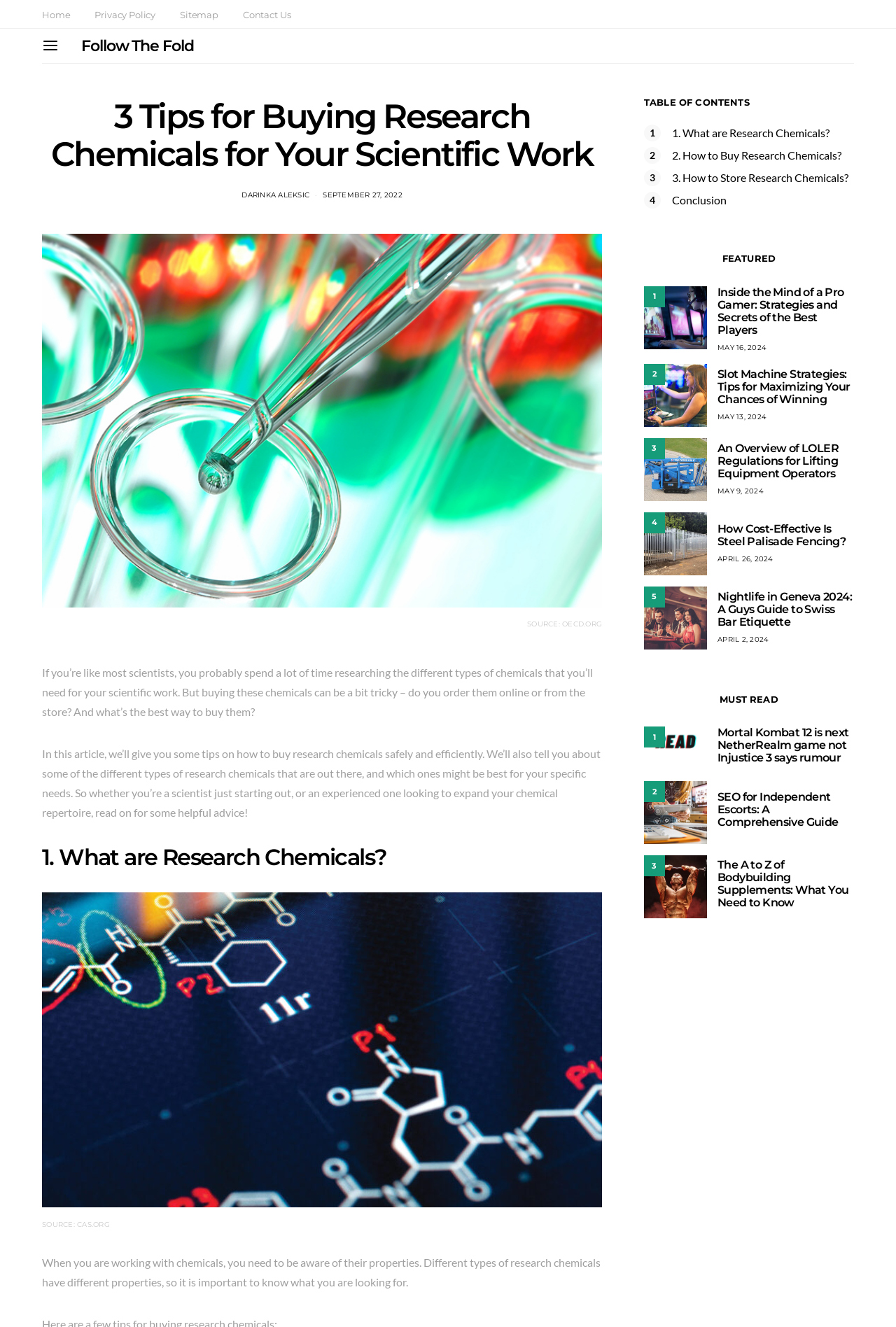How many tips are provided in the article?
Using the information presented in the image, please offer a detailed response to the question.

The article provides three tips for buying research chemicals, as indicated by the heading '3 Tips for Buying Research Chemicals for Your Scientific Work' and the subsequent sections.